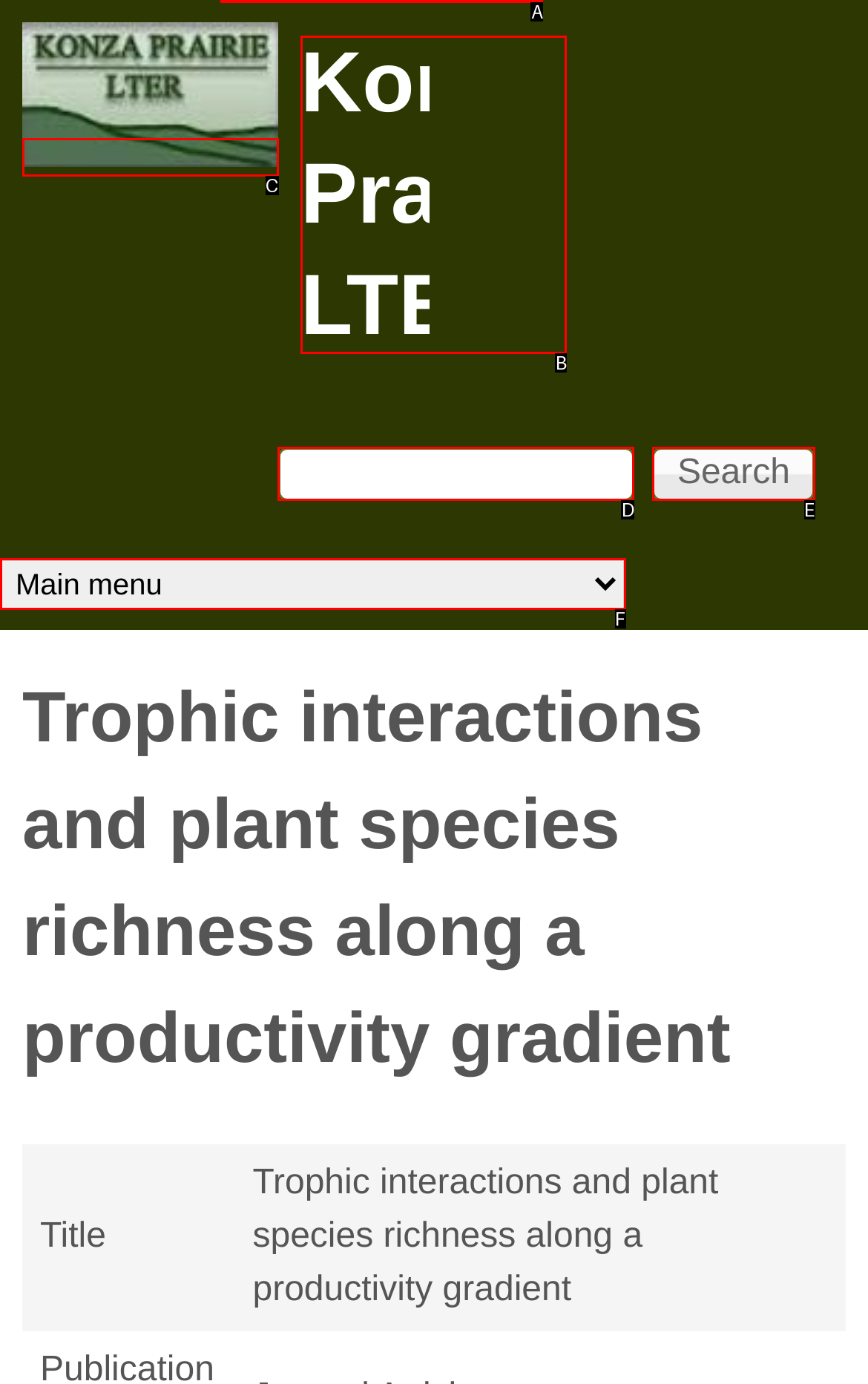Select the letter of the UI element that best matches: name="op" value="Search"
Answer with the letter of the correct option directly.

E